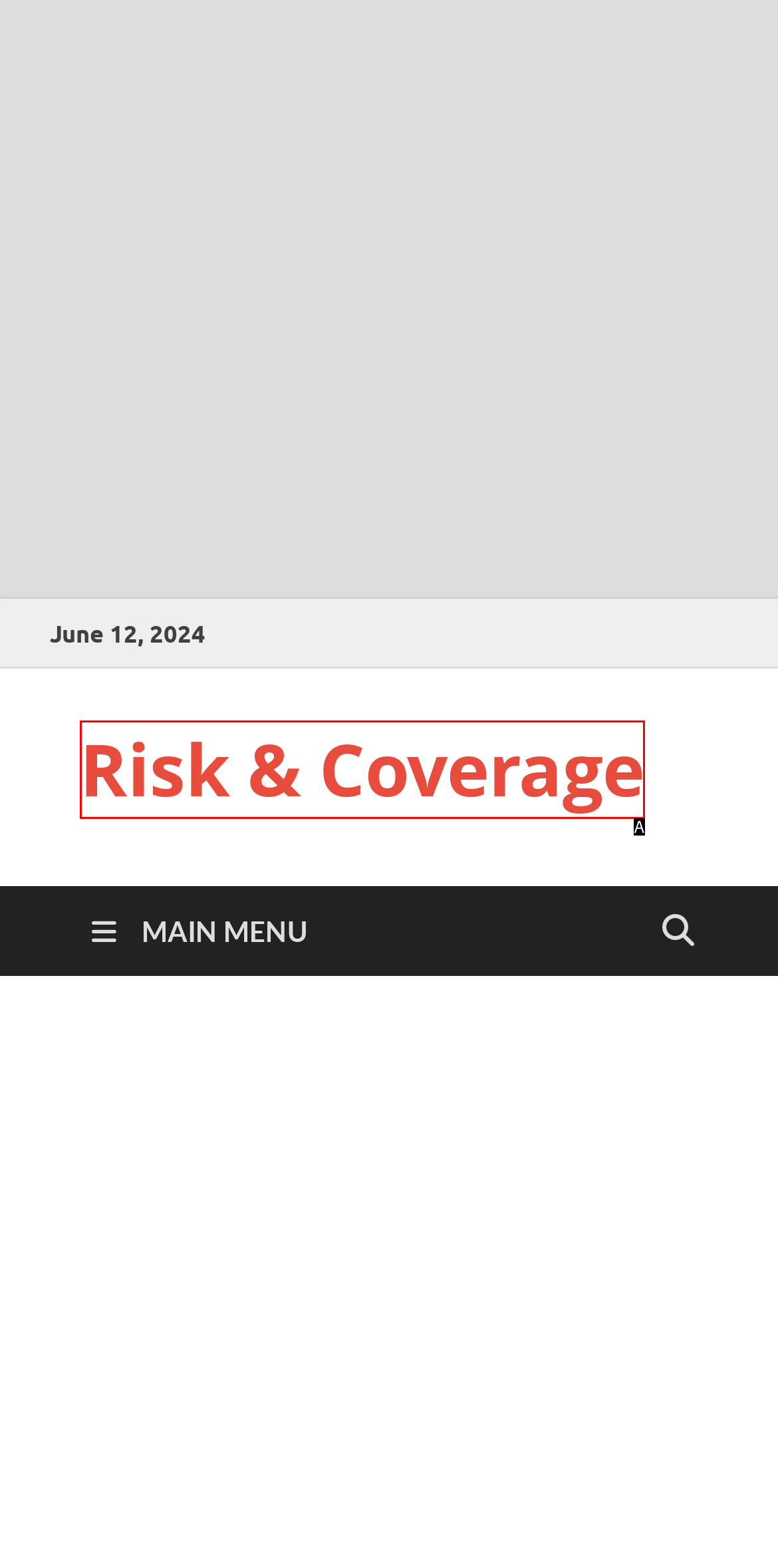Select the letter of the UI element that best matches: Risk & Coverage
Answer with the letter of the correct option directly.

A